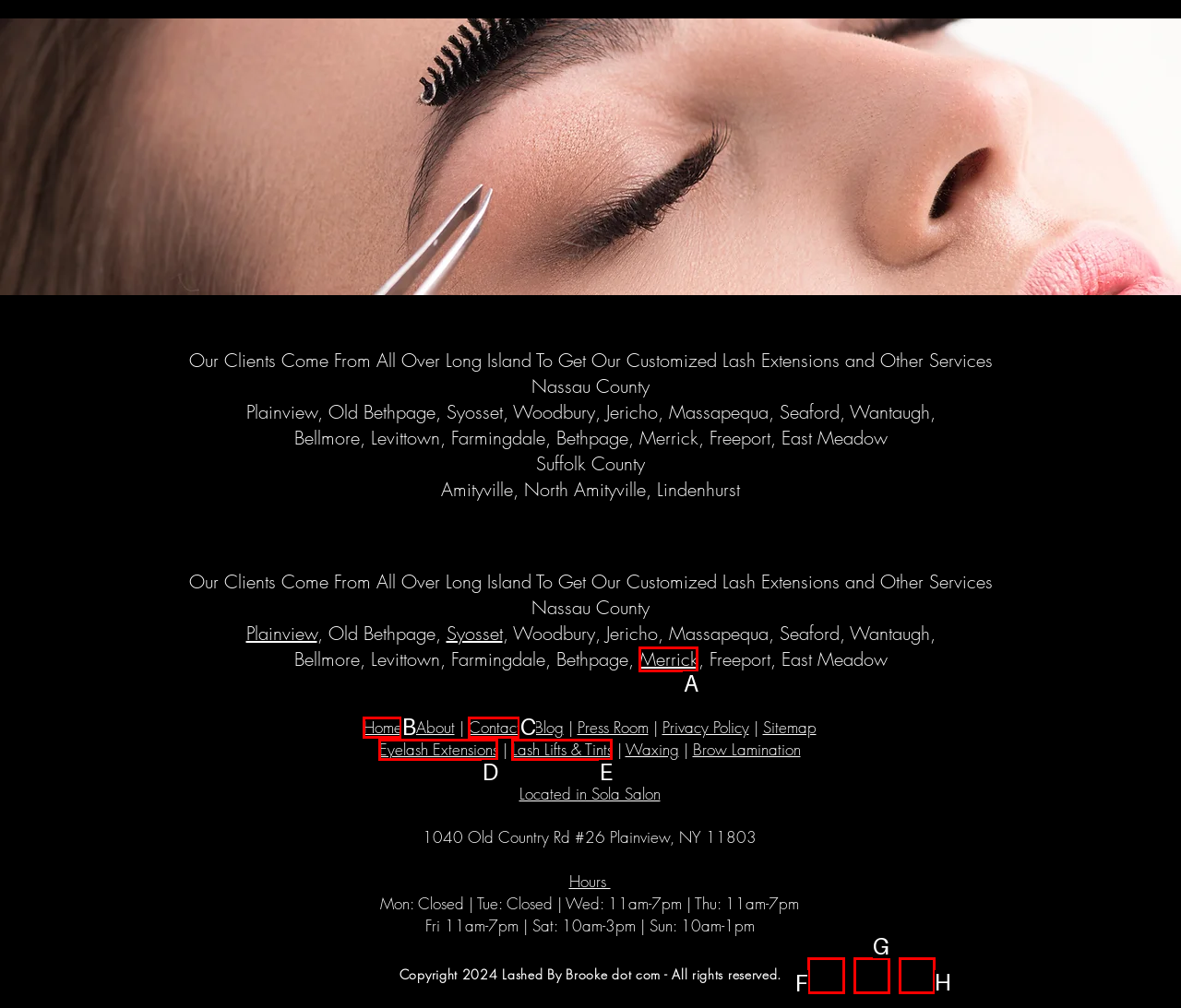Select the proper UI element to click in order to perform the following task: Visit the 'Instagram' social media page. Indicate your choice with the letter of the appropriate option.

F